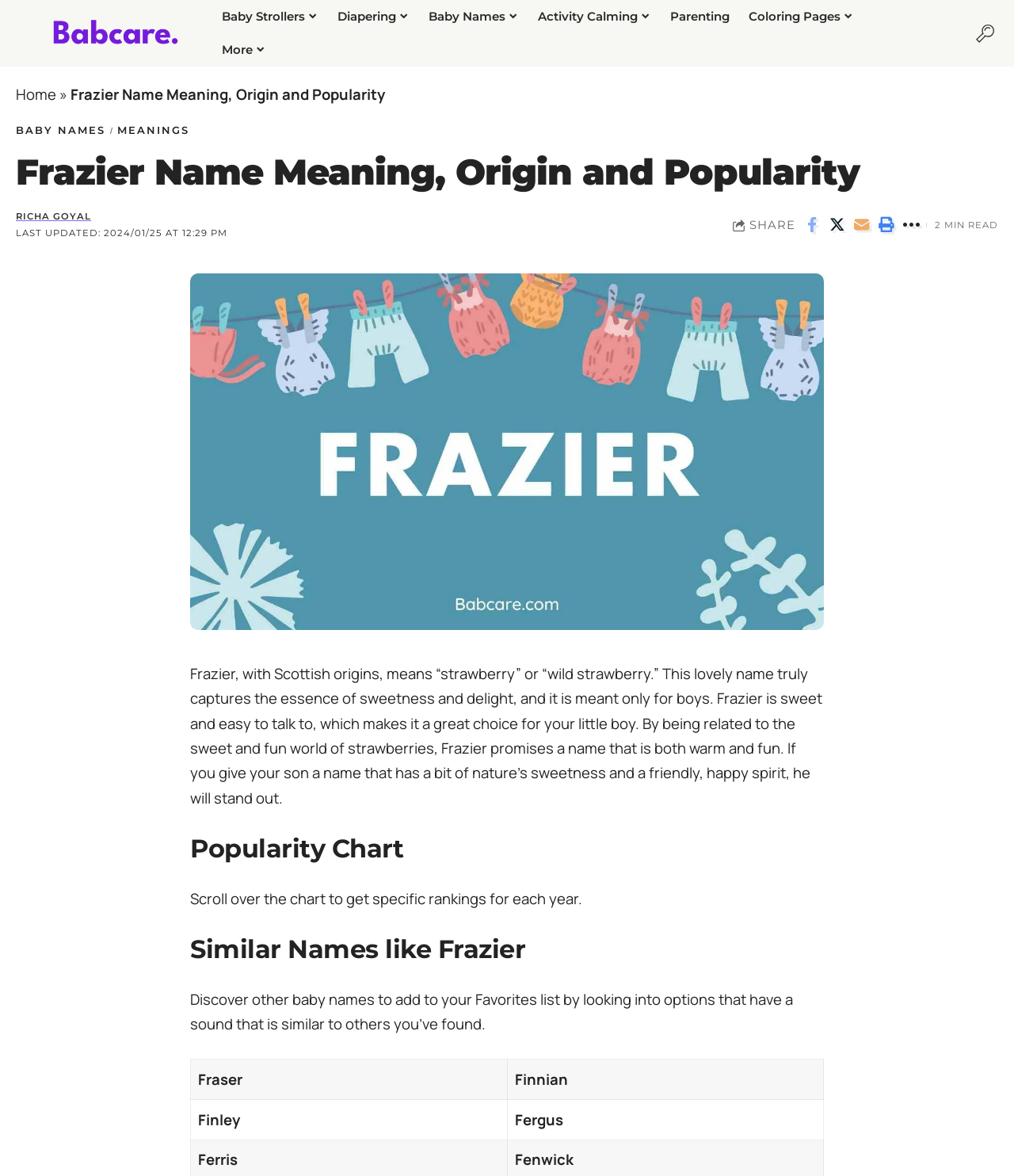Locate and extract the text of the main heading on the webpage.

Frazier Name Meaning, Origin and Popularity